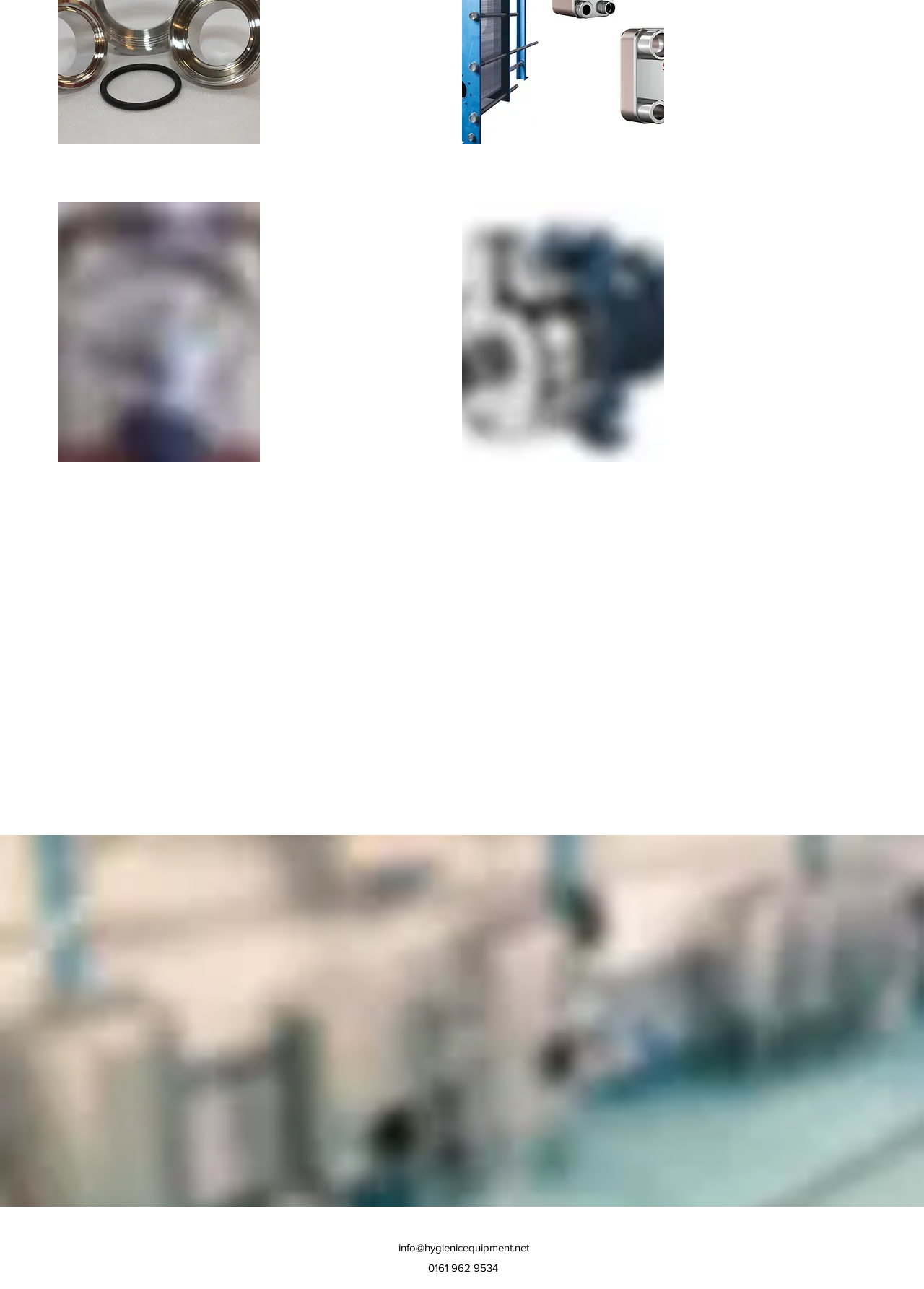What type of products are shown on the webpage? Please answer the question using a single word or phrase based on the image.

Tank Manways and Ebara Pumps